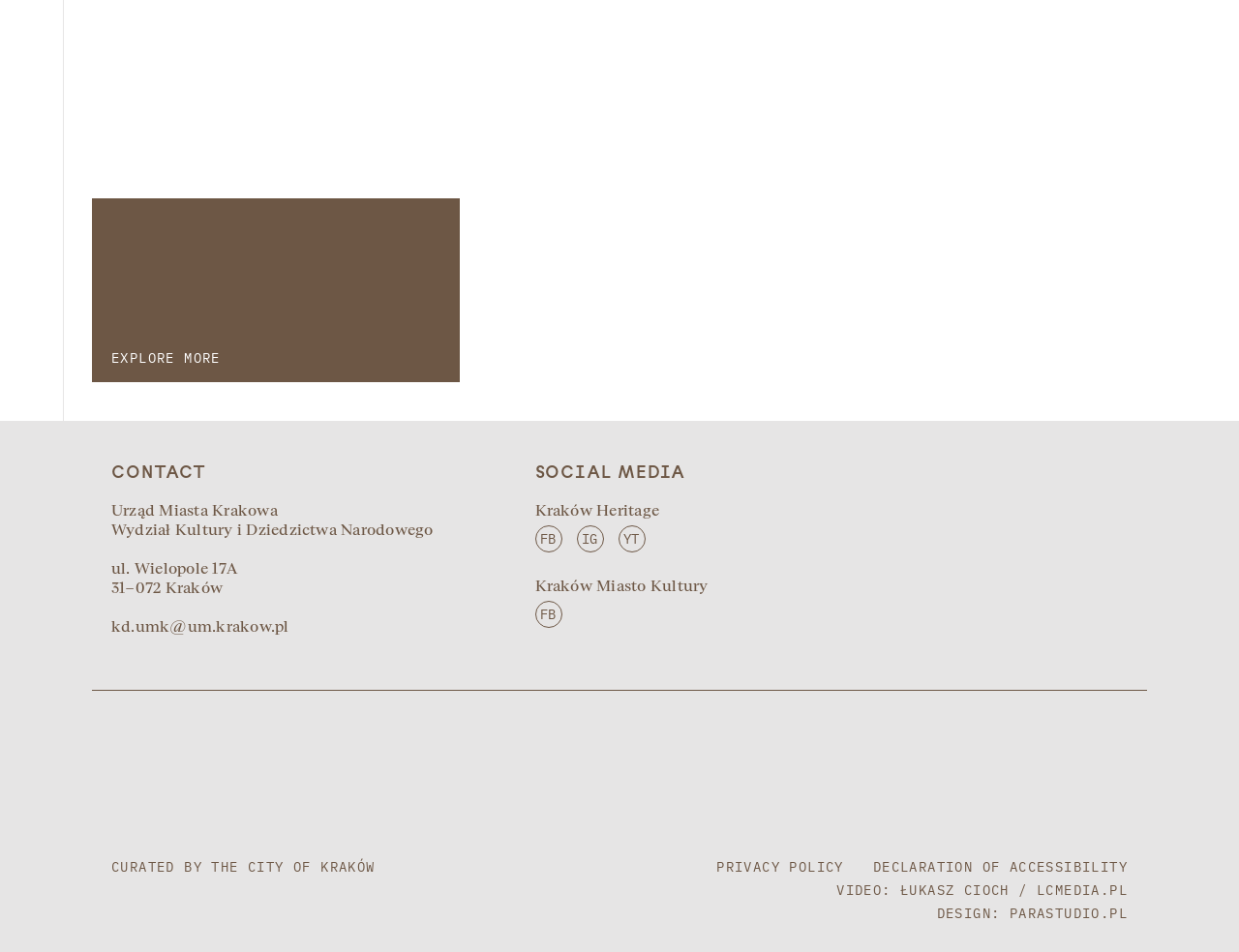Extract the bounding box coordinates for the UI element described as: "title="Kraków"".

[0.734, 0.142, 0.926, 0.391]